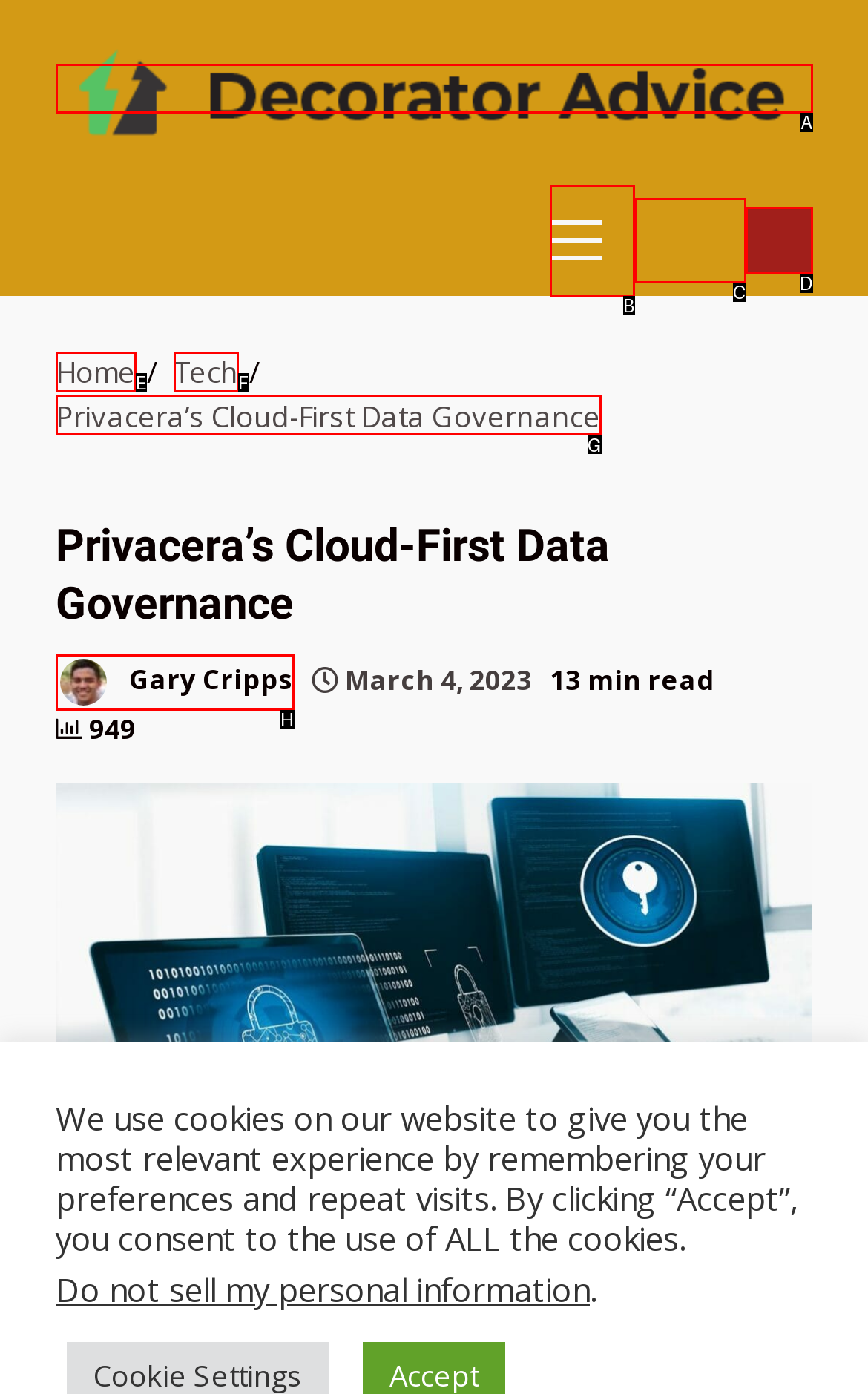Using the description: Gary Cripps, find the best-matching HTML element. Indicate your answer with the letter of the chosen option.

H